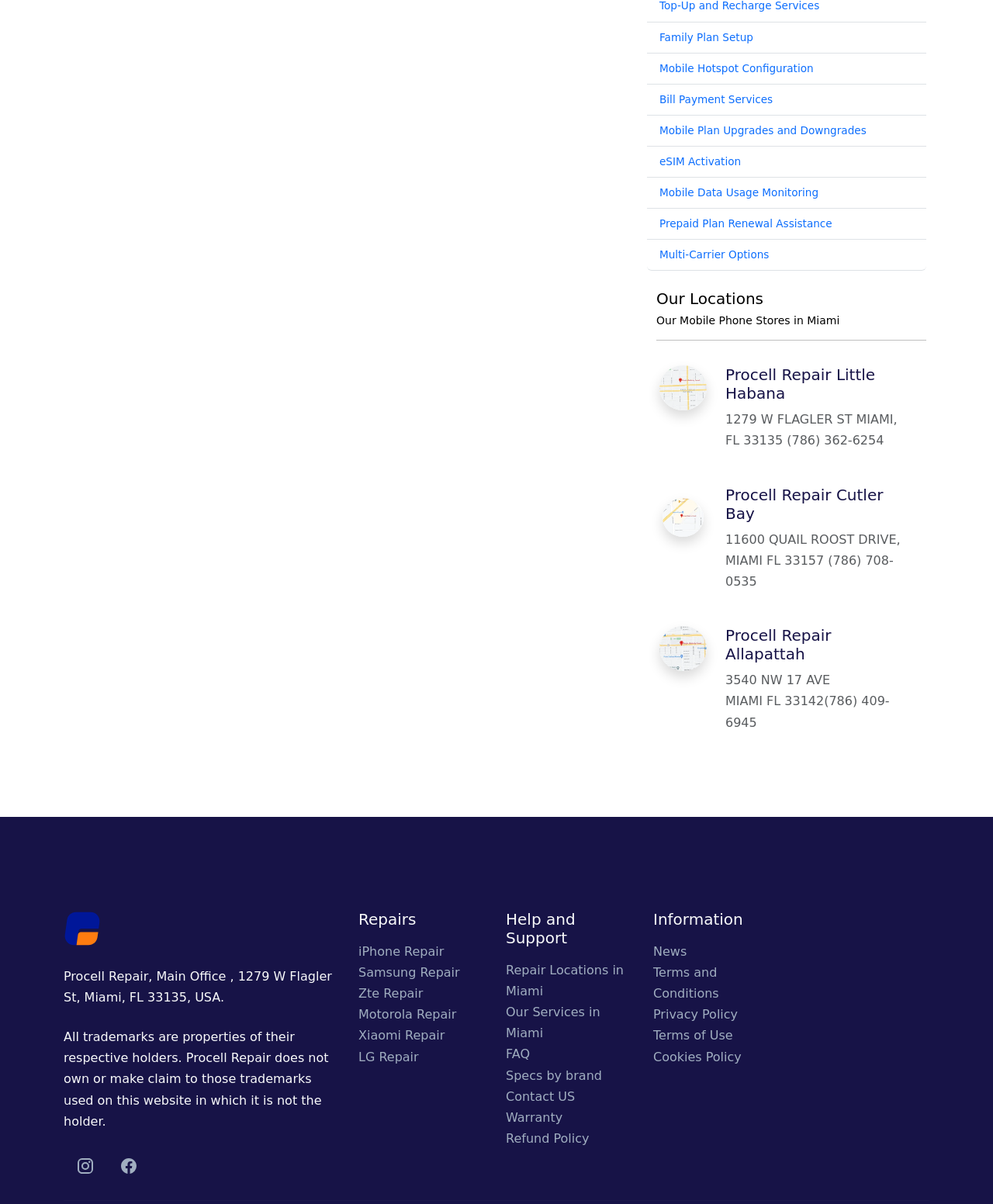Identify the bounding box coordinates for the UI element mentioned here: "parent_node: Last Name name="form_fields[email]" placeholder="Email"". Provide the coordinates as four float values between 0 and 1, i.e., [left, top, right, bottom].

None